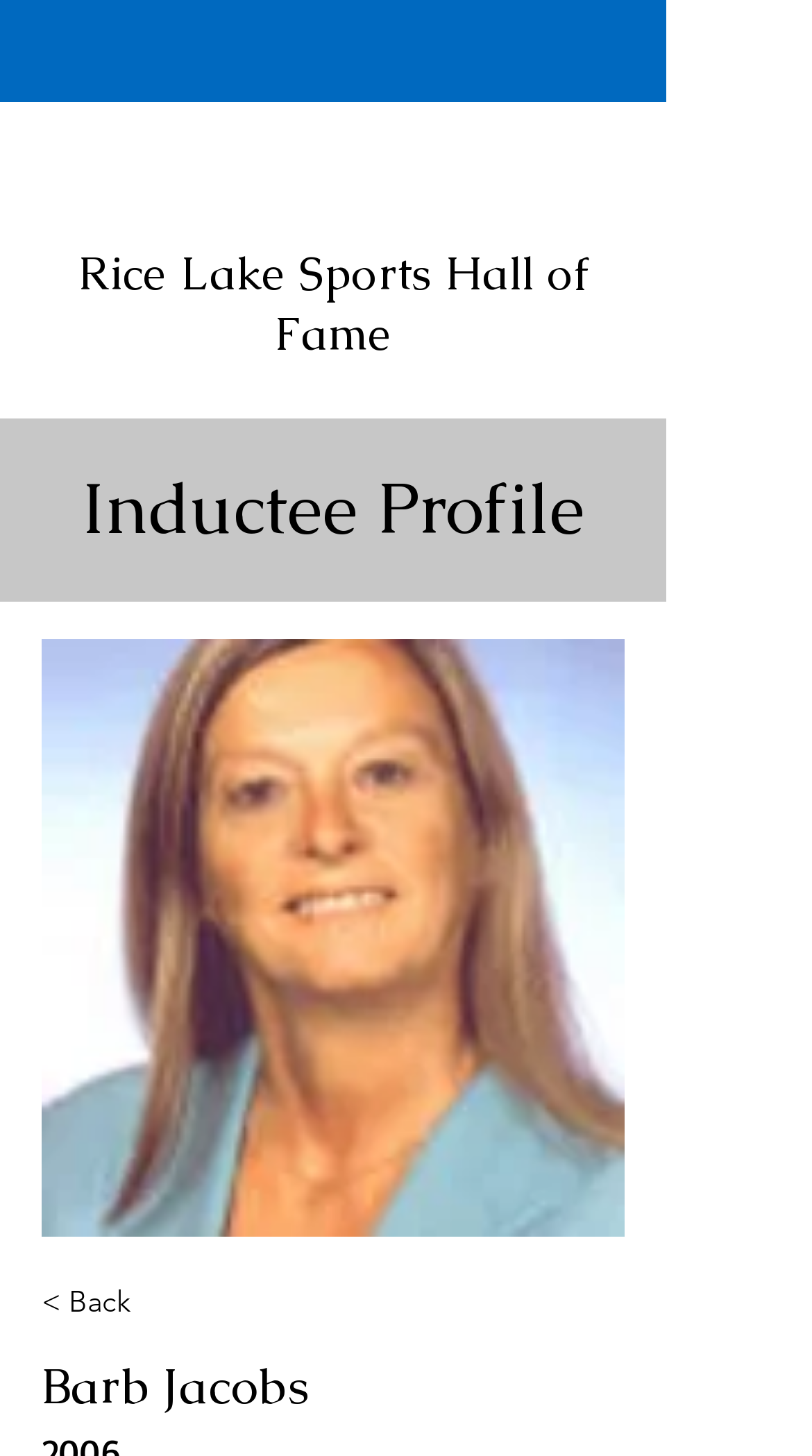Is there a link to go back?
Look at the image and respond with a one-word or short phrase answer.

Yes